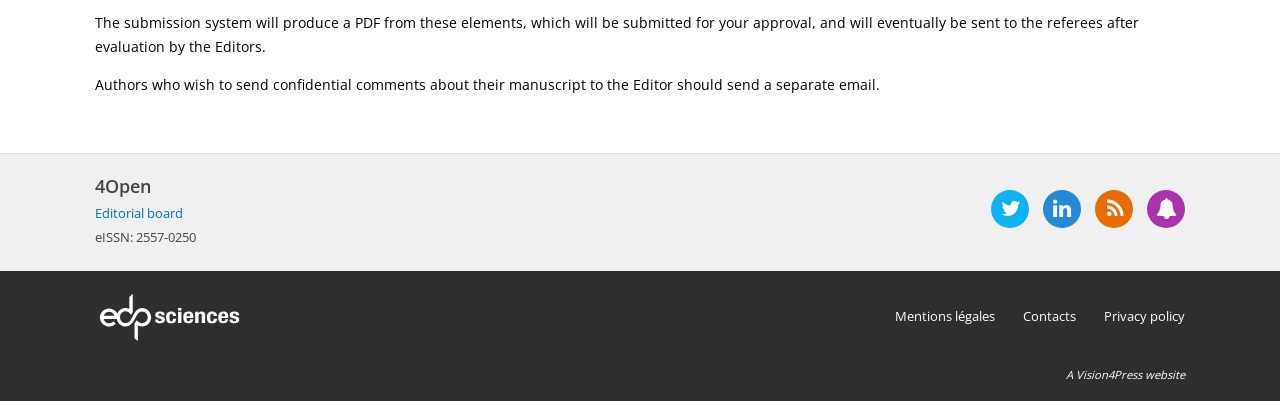Use the details in the image to answer the question thoroughly: 
What is the purpose of the submission system?

The submission system is used to produce a PDF from the provided elements, which will be submitted for approval and eventually sent to referees after evaluation by the Editors, as stated in the static text at the top of the page.